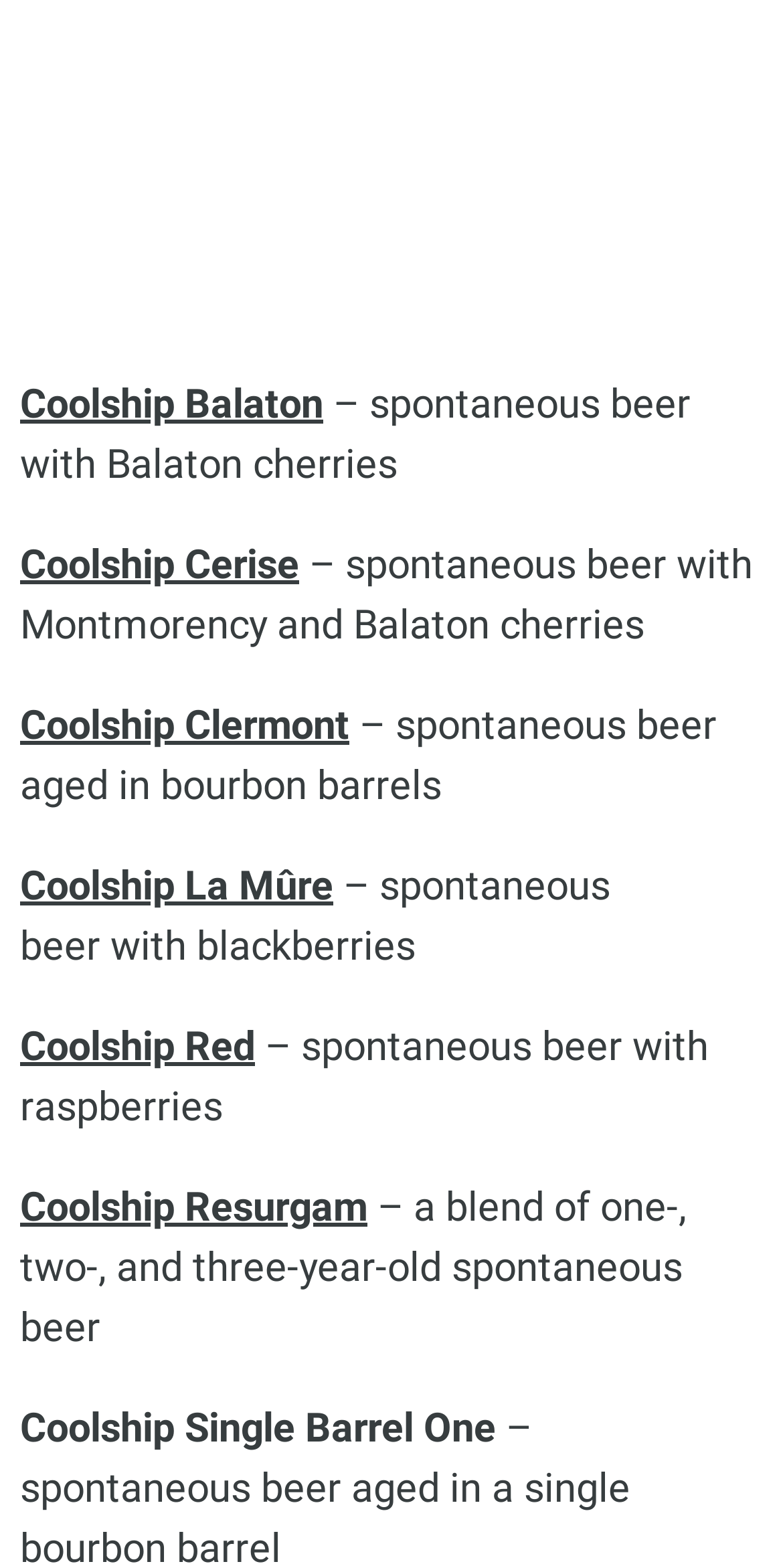Is there a beer aged in bourbon barrels?
Refer to the image and provide a thorough answer to the question.

I found the link 'Coolship Clermont' and its corresponding StaticText '– spontaneous beer aged in bourbon barrels', which indicates that Coolship Clermont is a beer aged in bourbon barrels.